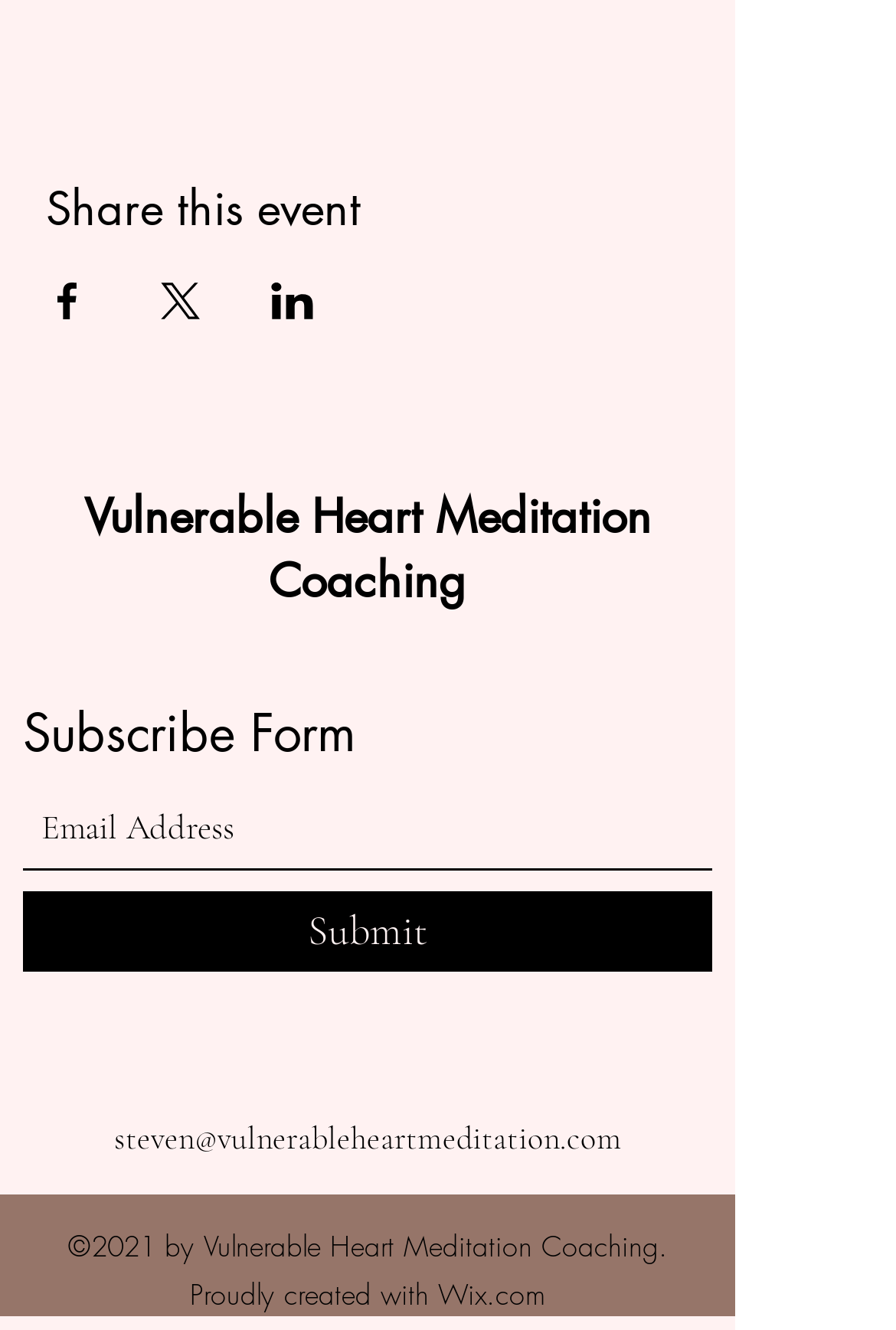What is the purpose of the 'Share this event' section?
Please analyze the image and answer the question with as much detail as possible.

The 'Share this event' section is located at the top of the webpage, and it contains three generic elements with images, which are 'Share event on Facebook', 'Share event on X', and 'Share event on LinkedIn'. This section is intended for users to share the event on their social media platforms.